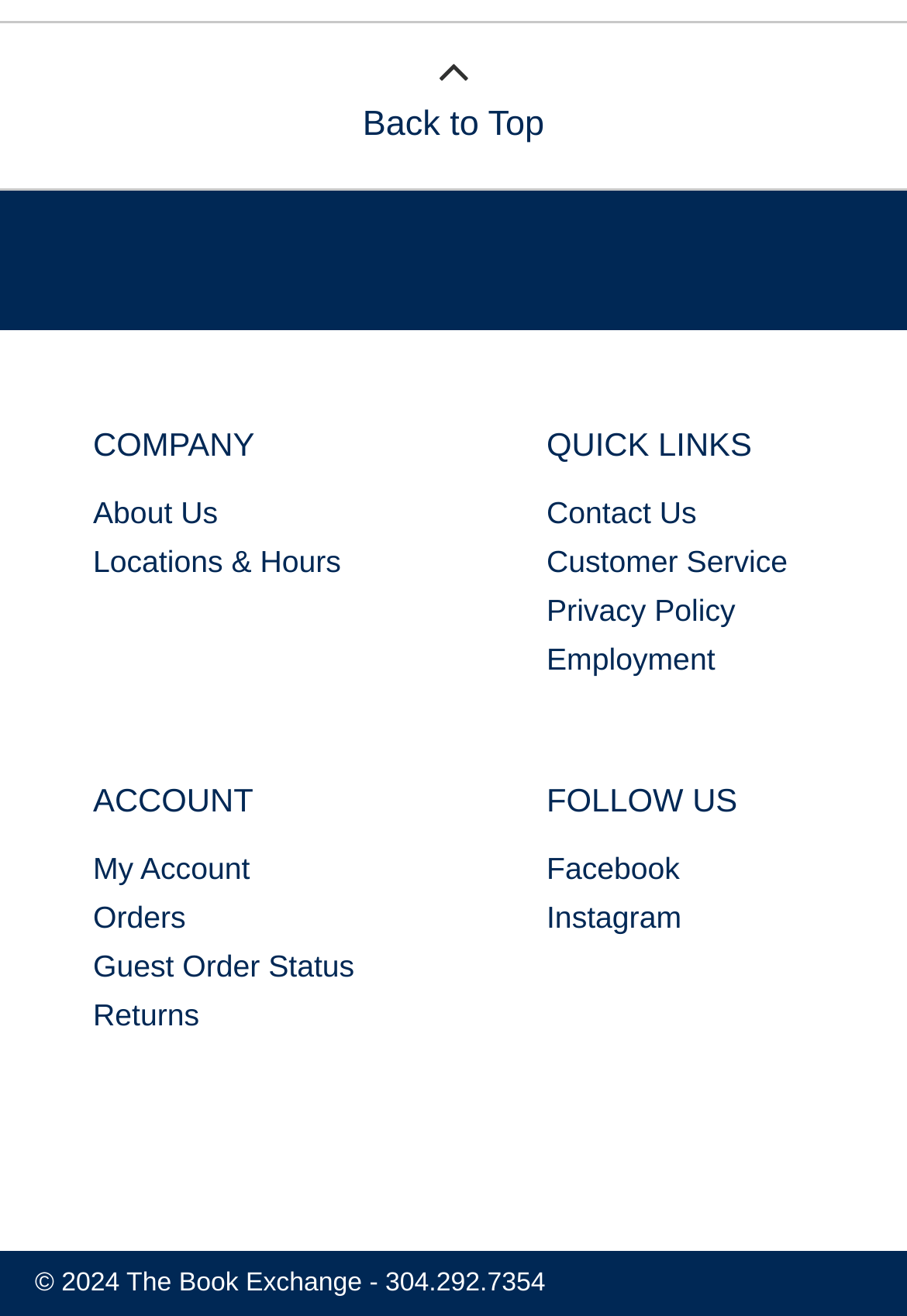What is the purpose of the 'Back to Top' link?
Ensure your answer is thorough and detailed.

The 'Back to Top' link is located at the top of the webpage, and its purpose is to allow users to quickly navigate back to the top of the page, likely for convenience and ease of use.